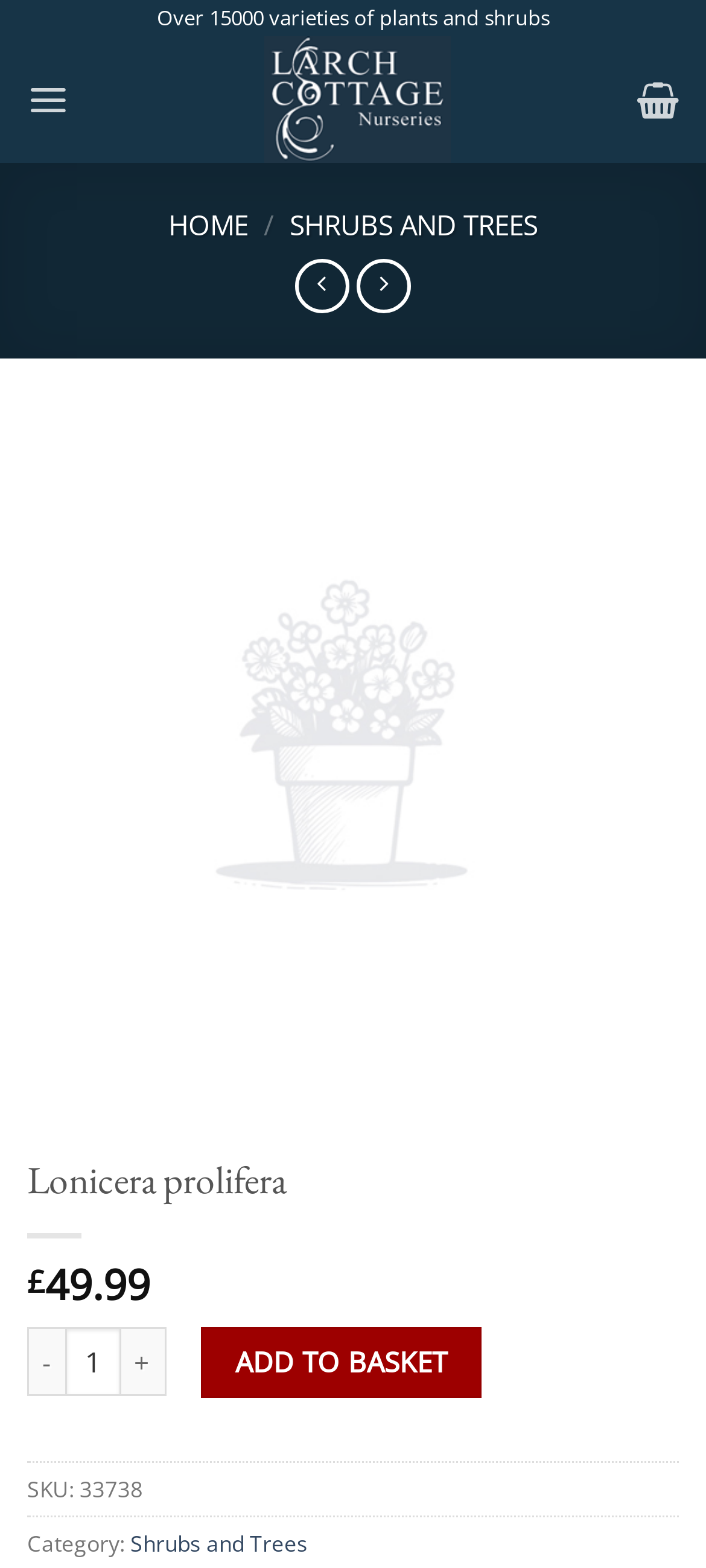What is the SKU of Lonicera prolifera?
Use the image to answer the question with a single word or phrase.

33738